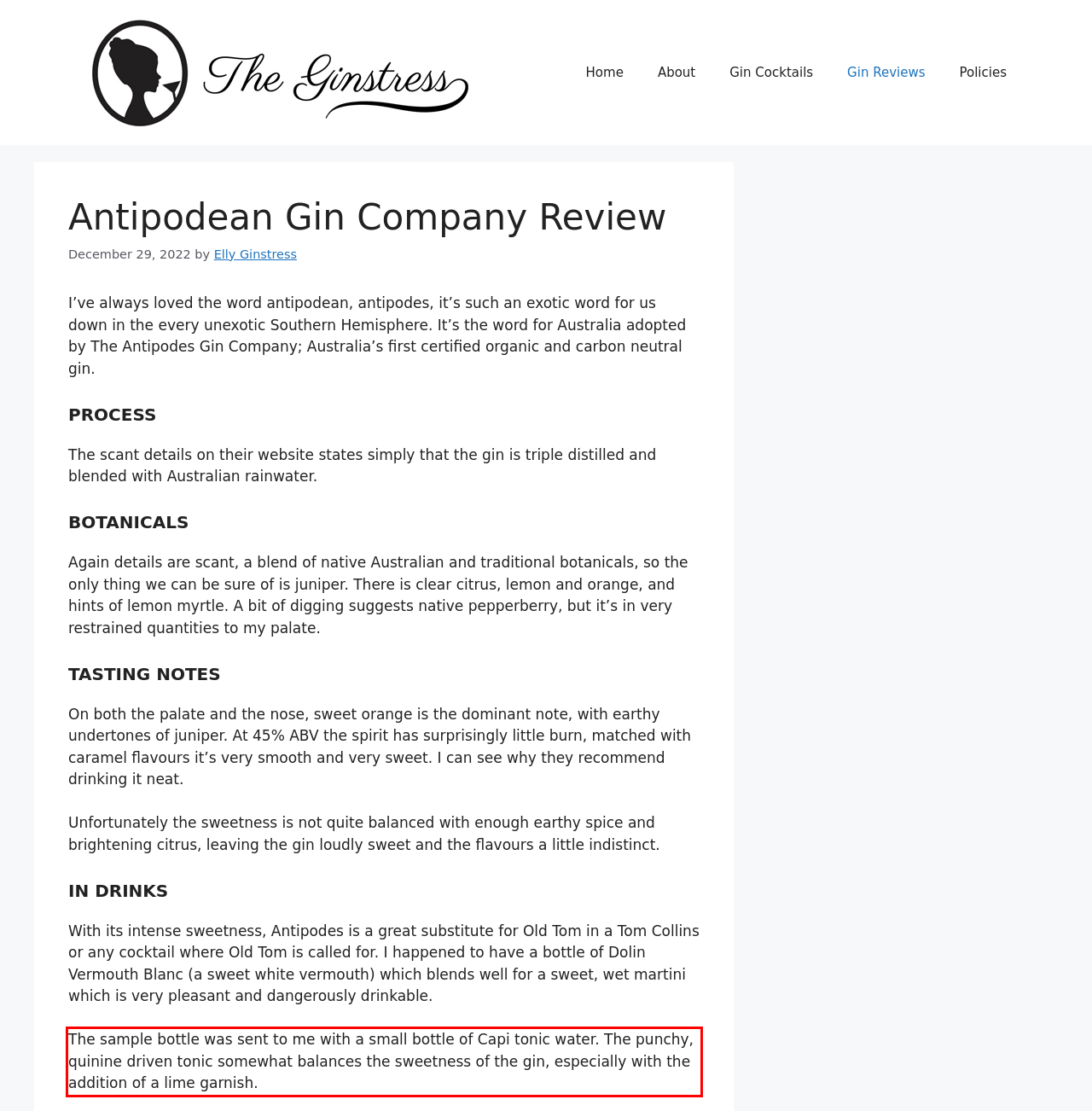Analyze the red bounding box in the provided webpage screenshot and generate the text content contained within.

The sample bottle was sent to me with a small bottle of Capi tonic water. The punchy, quinine driven tonic somewhat balances the sweetness of the gin, especially with the addition of a lime garnish.